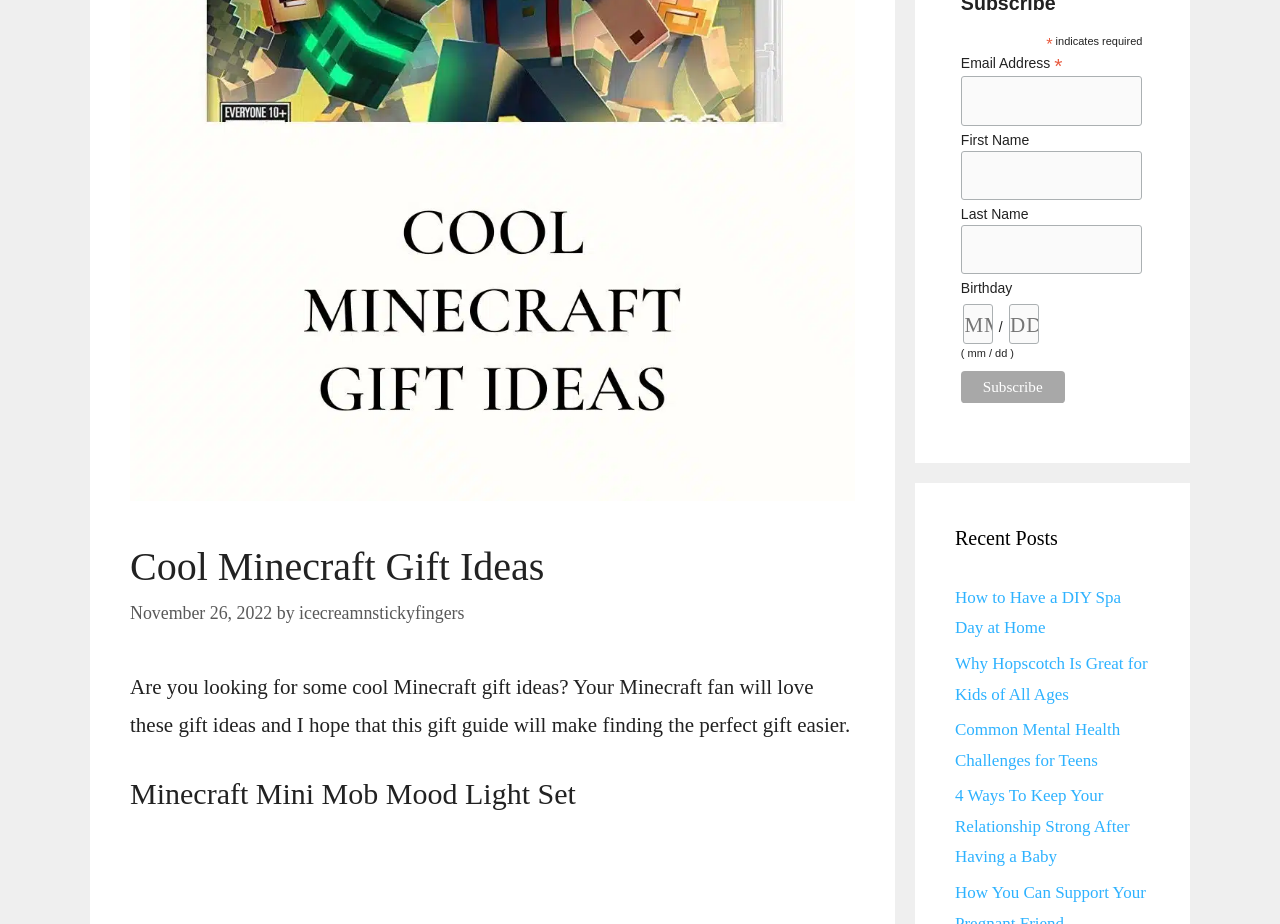How many recent posts are listed on the webpage?
Give a detailed explanation using the information visible in the image.

The webpage has a section titled 'Recent Posts' which lists four links to different articles, including 'How to Have a DIY Spa Day at Home', 'Why Hopscotch Is Great for Kids of All Ages', 'Common Mental Health Challenges for Teens', and '4 Ways To Keep Your Relationship Strong After Having a Baby'.